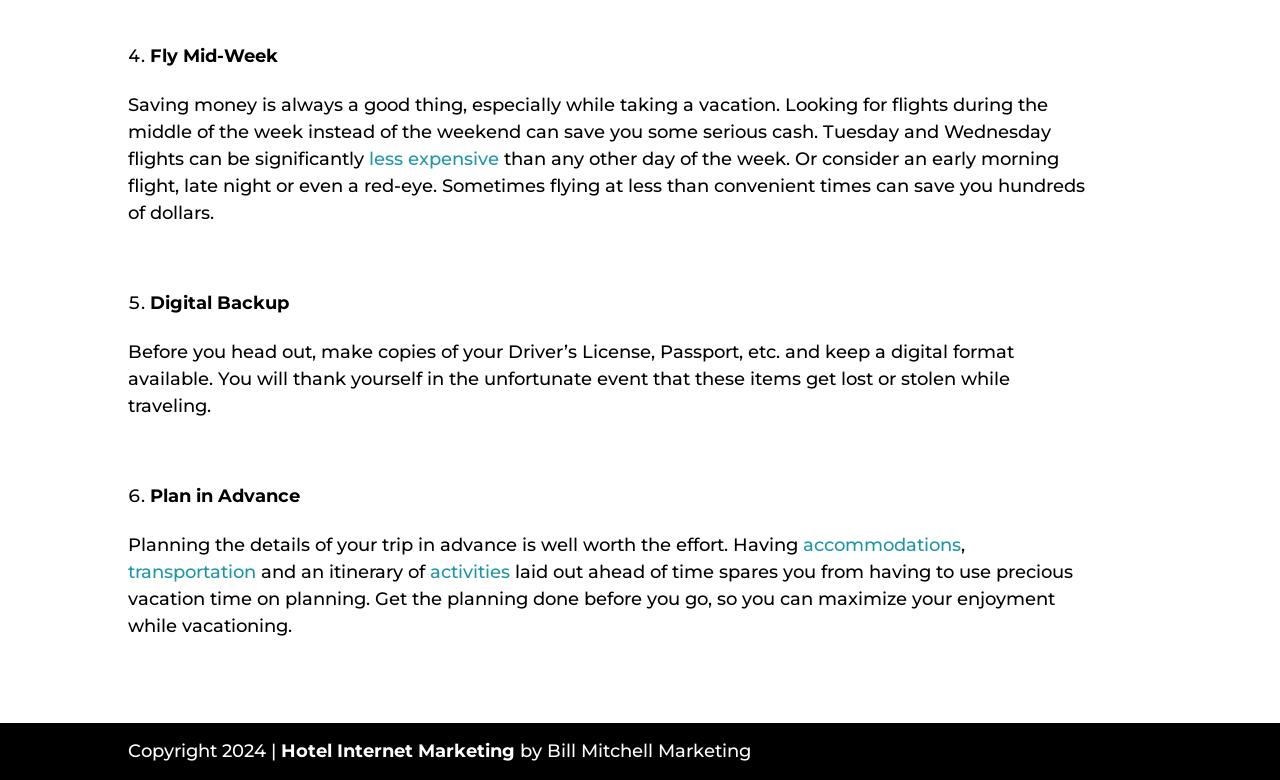What is the topic of the third list item?
Look at the image and provide a short answer using one word or a phrase.

Plan in Advance